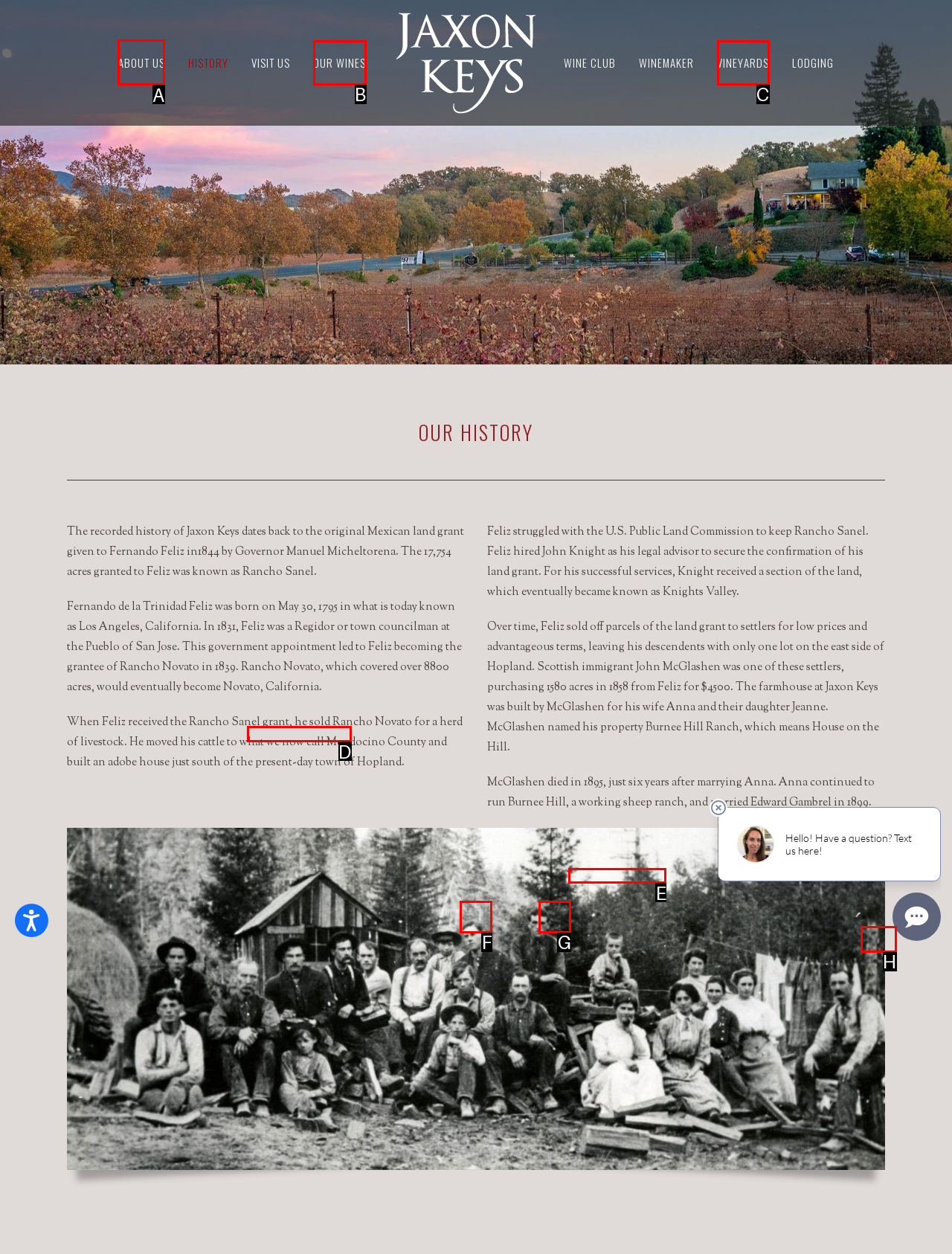Determine which option should be clicked to carry out this task: Visit the 'ABOUT US' page
State the letter of the correct choice from the provided options.

A